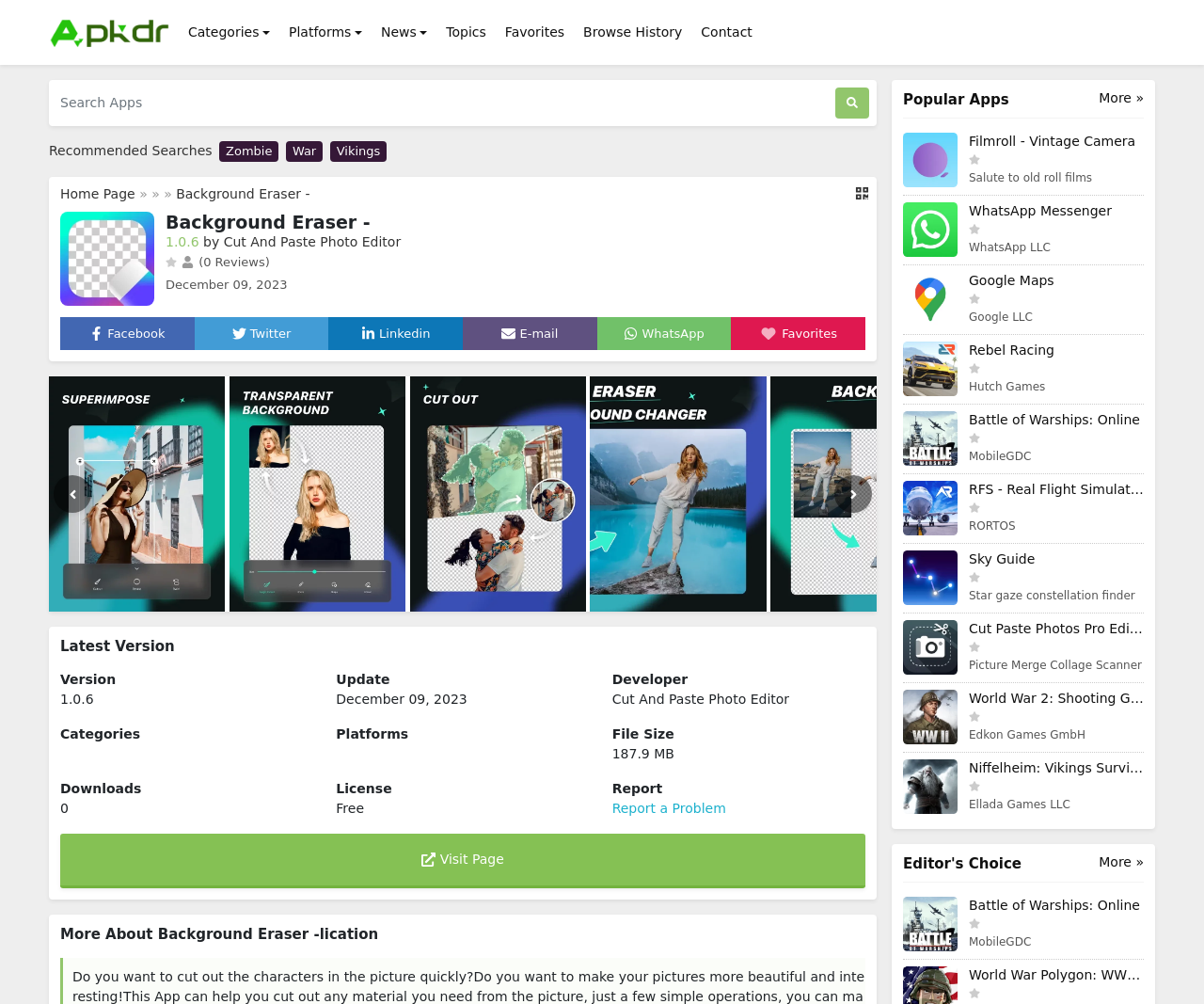Identify the main heading from the webpage and provide its text content.

Background Eraser -